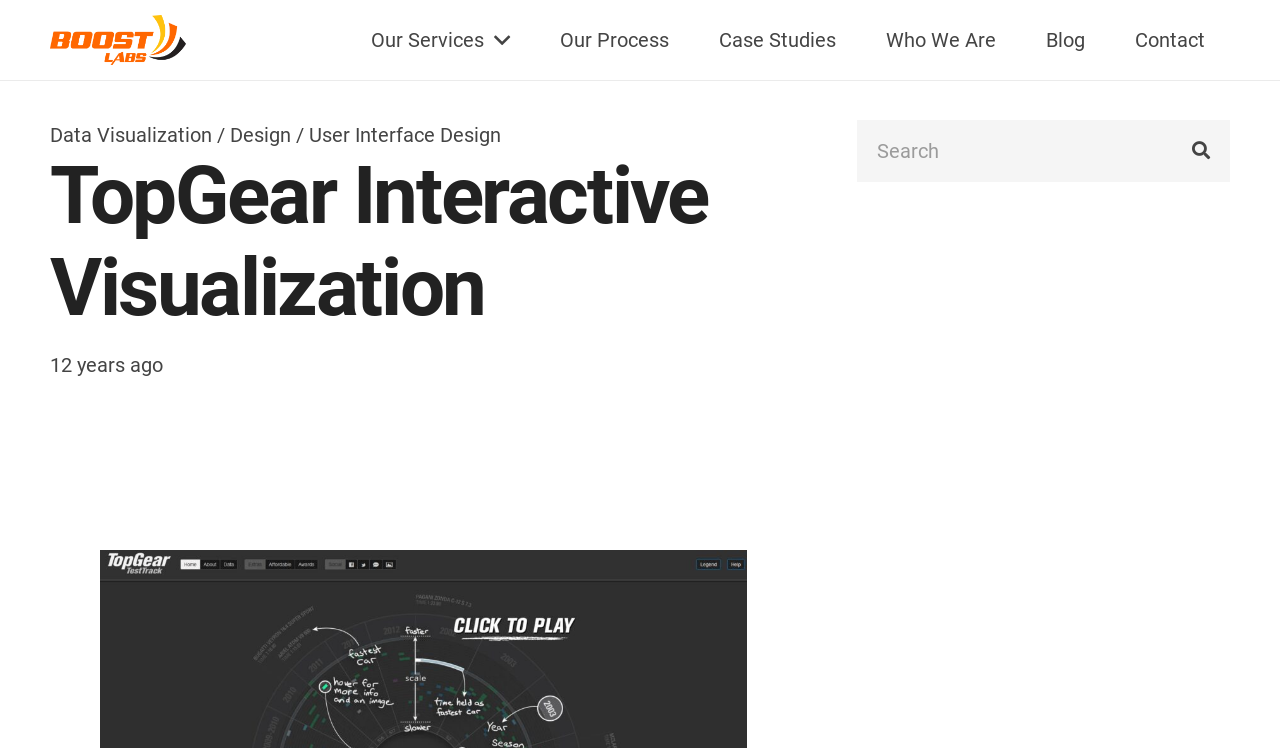Given the description "Data Visualization", determine the bounding box of the corresponding UI element.

[0.039, 0.164, 0.166, 0.197]